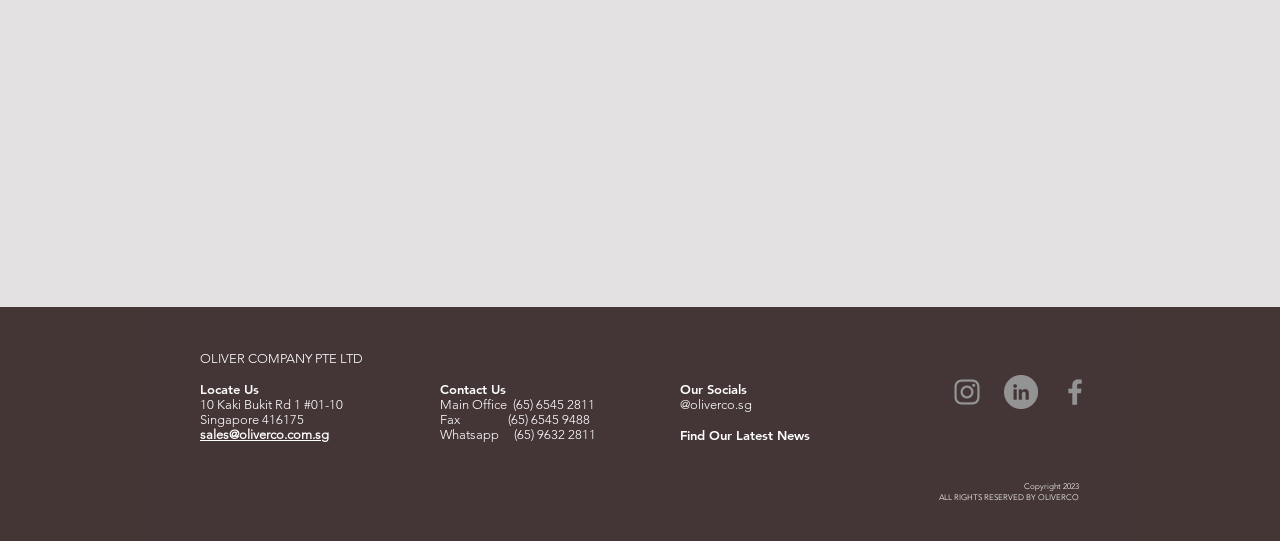Bounding box coordinates are given in the format (top-left x, top-left y, bottom-right x, bottom-right y). All values should be floating point numbers between 0 and 1. Provide the bounding box coordinate for the UI element described as: Cookies

None